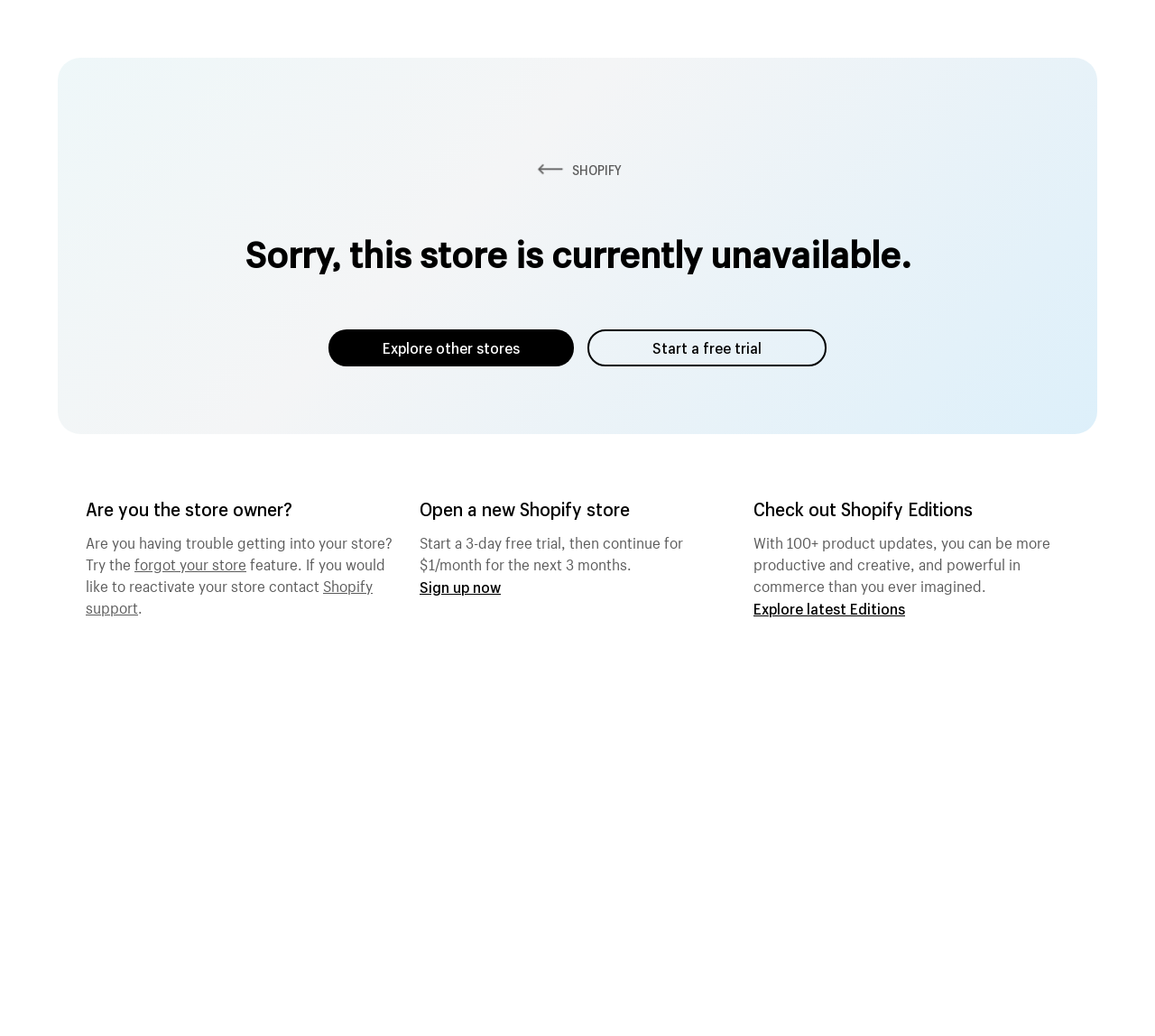Predict the bounding box of the UI element based on the description: "Start a free trial". The coordinates should be four float numbers between 0 and 1, formatted as [left, top, right, bottom].

[0.509, 0.318, 0.716, 0.353]